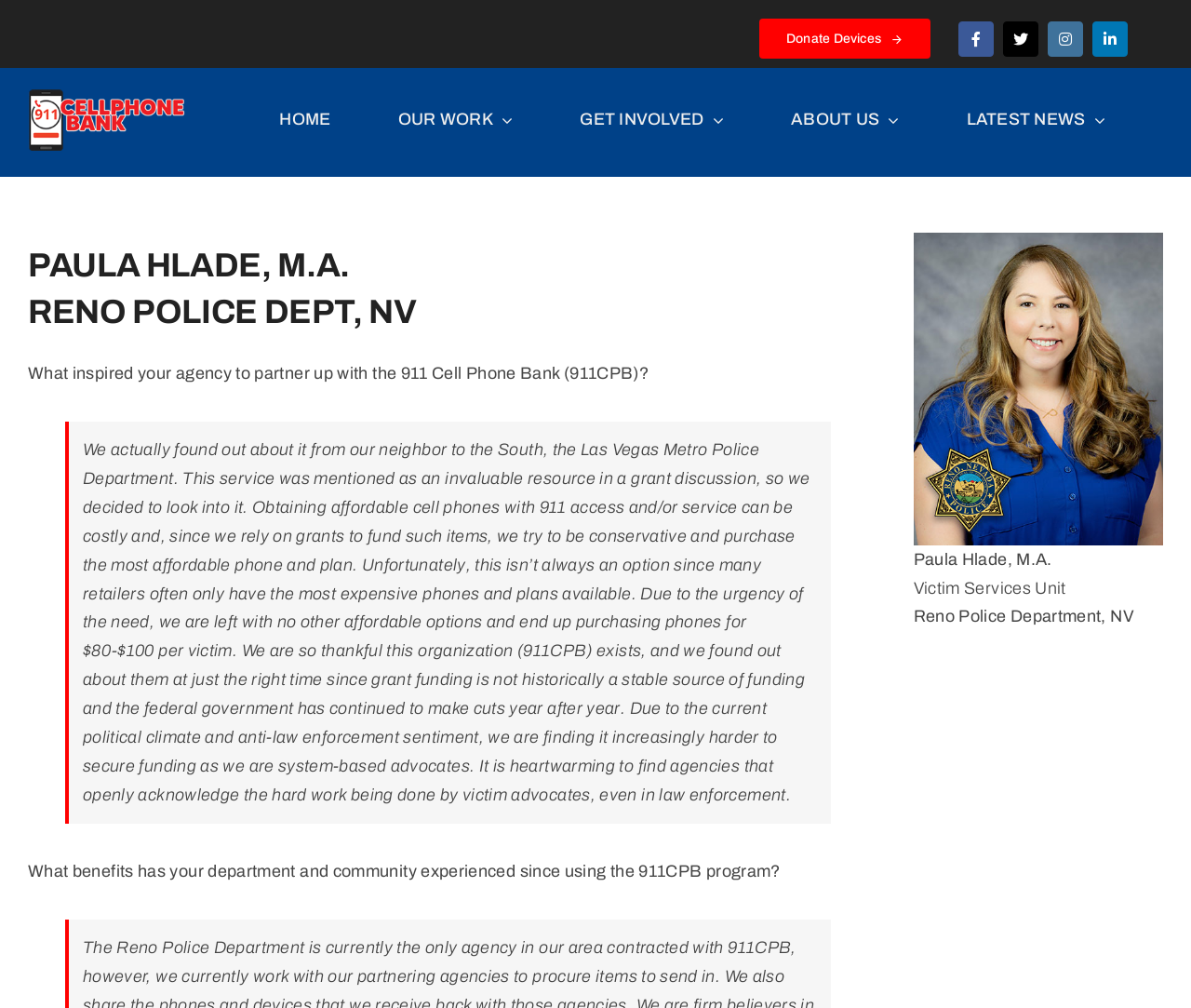What is Paula Hlade's job title?
Look at the image and respond with a one-word or short-phrase answer.

Victim Services Unit